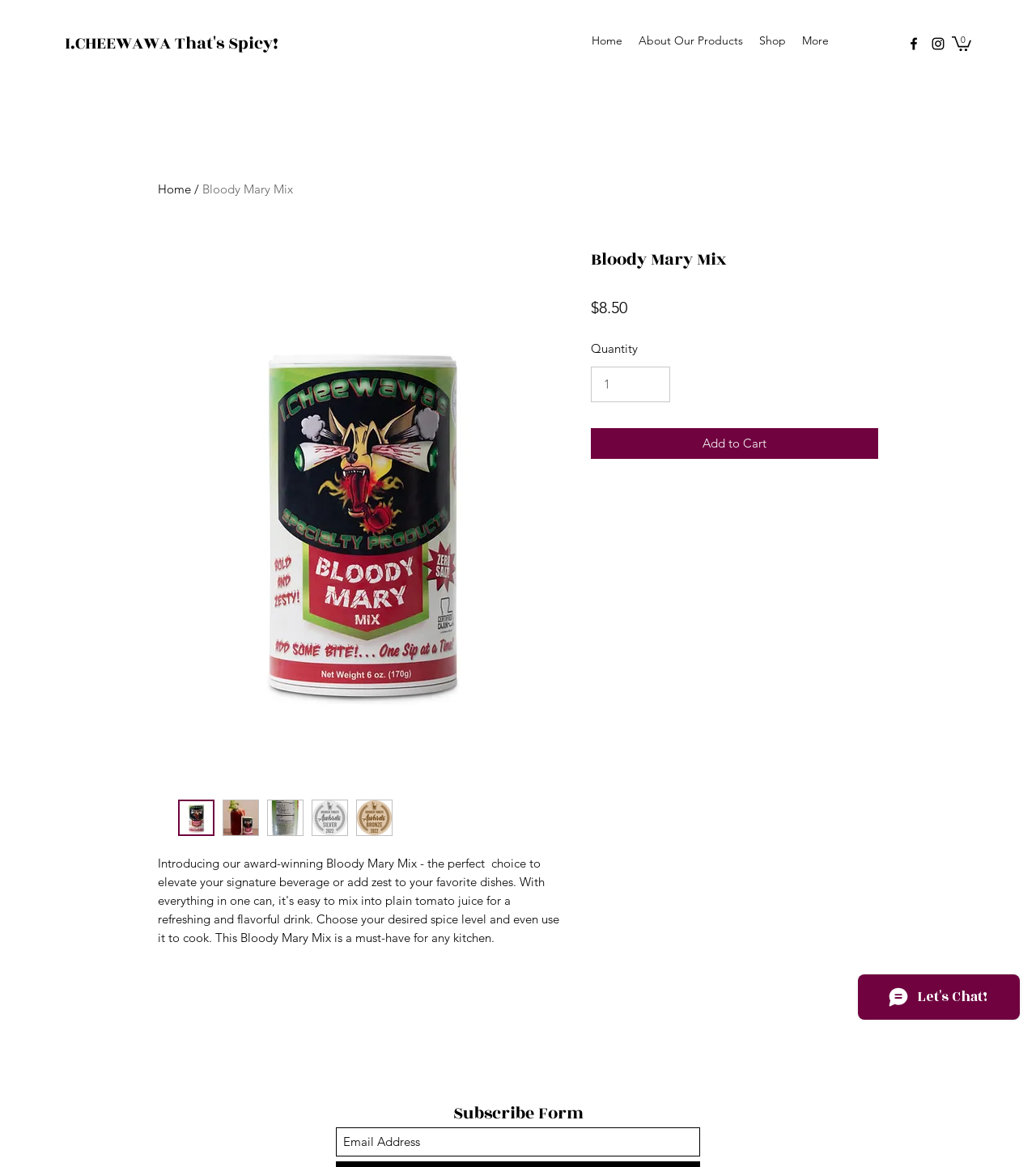Generate a thorough description of the webpage.

The webpage is about Bloody Mary Mix, a product offered by I.CHEEWAWA. At the top left, there is a link to the company's website, "I.CHEEWAWA That's Spicy!". Next to it, there is a navigation menu with links to "Home", "About Our Products", "Shop", and "More". On the top right, there are social media links to Facebook and Instagram, each with an accompanying image.

Below the navigation menu, there is a main section that takes up most of the page. It features an article about the Bloody Mary Mix, with a large image of the product at the top. Below the image, there are several buttons displaying thumbnails of the product. 

To the right of the thumbnails, there is a section with product information, including a heading that reads "Bloody Mary Mix", a price of $8.50, and a quantity selector. Below the quantity selector, there is an "Add to Cart" button.

At the bottom right of the page, there is a chat iframe from Wix Chat, which includes a subscribe form with a heading, a textbox for email address, and possibly other elements not visible in the accessibility tree.

There is also a cart button at the top right corner of the page, which currently shows 0 items.